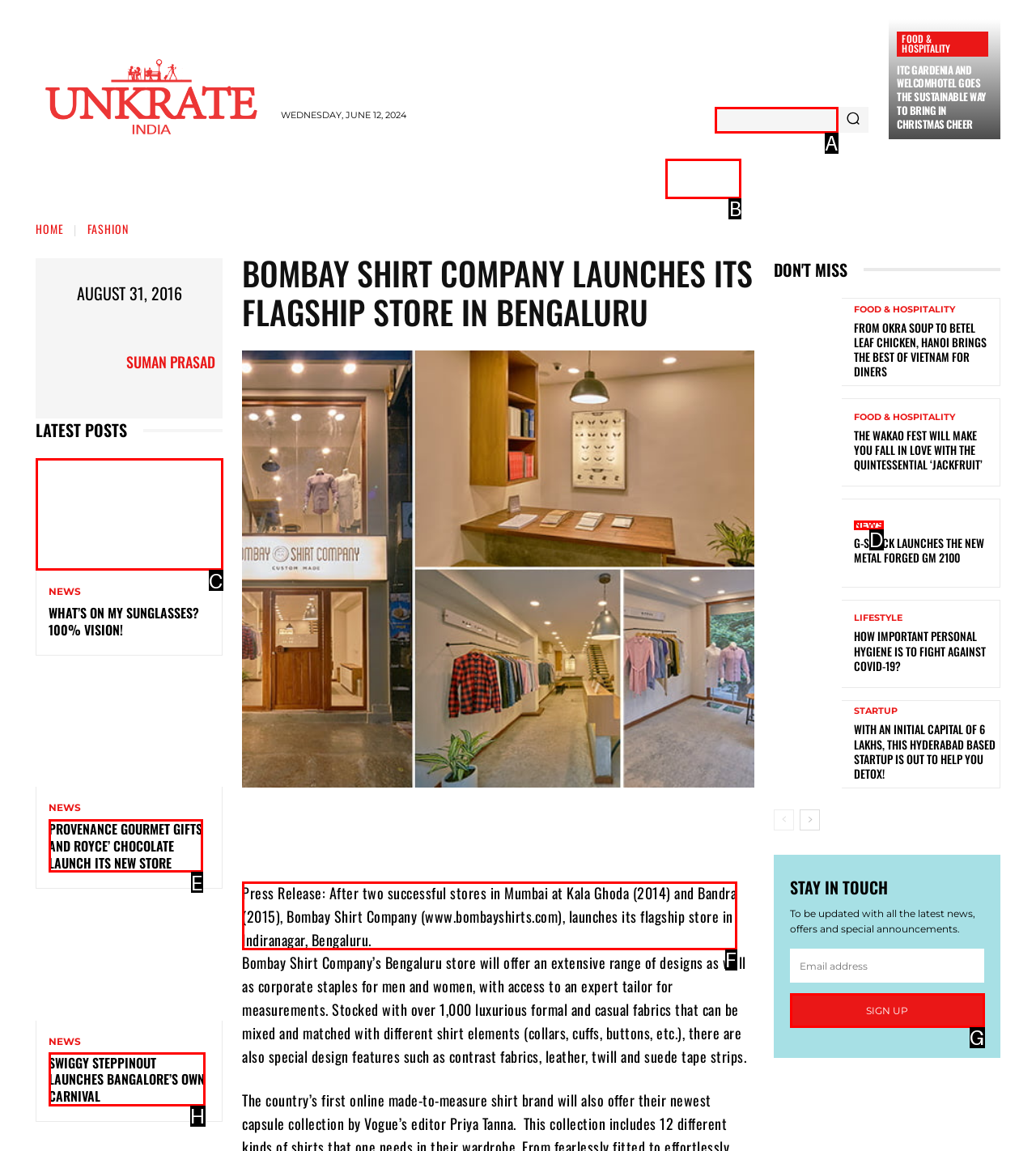Out of the given choices, which letter corresponds to the UI element required to Visit the Bombay Shirt Company website? Answer with the letter.

F